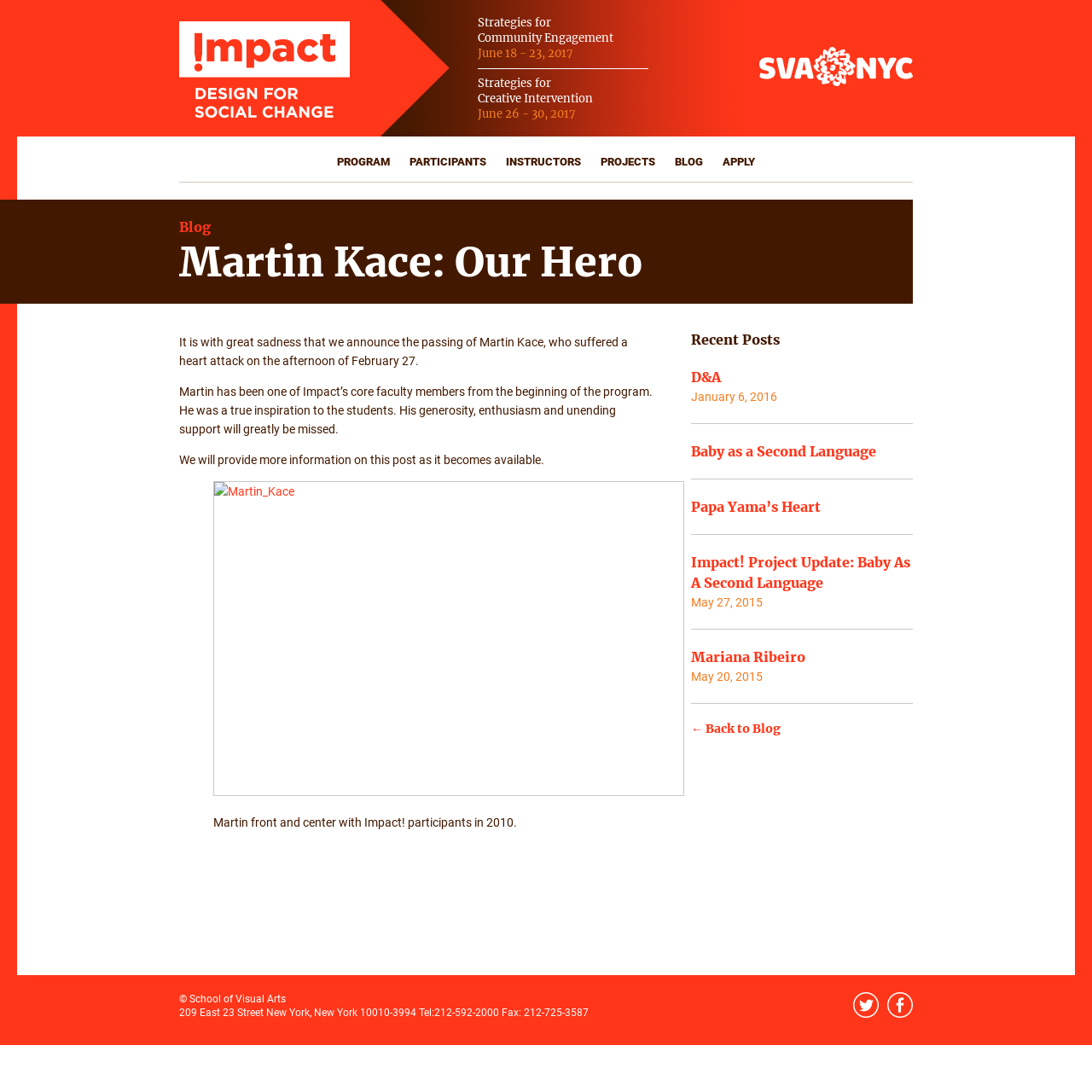Provide the bounding box coordinates, formatted as (top-left x, top-left y, bottom-right x, bottom-right y), with all values being floating point numbers between 0 and 1. Identify the bounding box of the UI element that matches the description: ← Back to Blog

[0.633, 0.66, 0.836, 0.674]